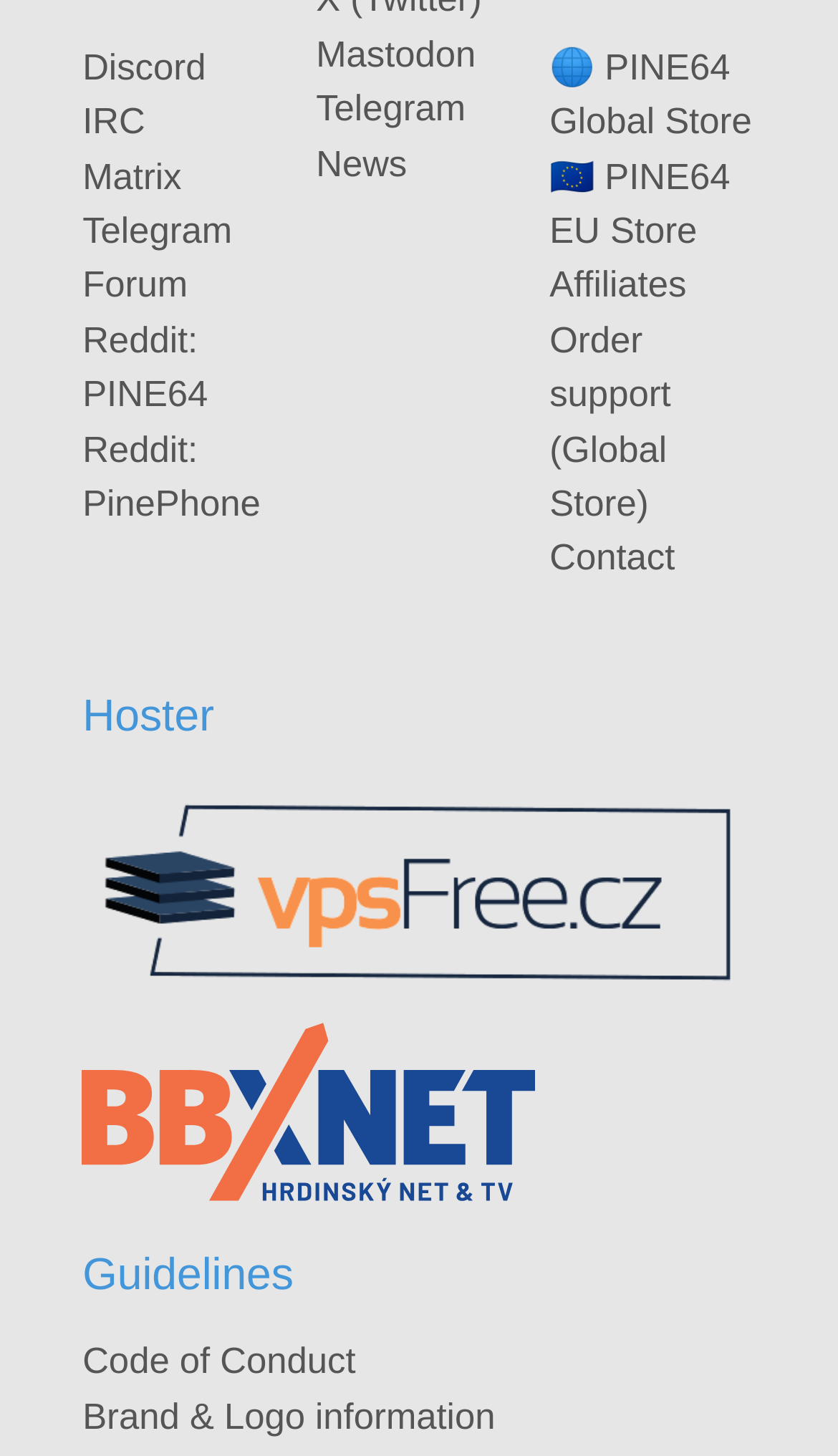Specify the bounding box coordinates of the area that needs to be clicked to achieve the following instruction: "Go to PINE64 Global Store".

[0.656, 0.032, 0.897, 0.098]